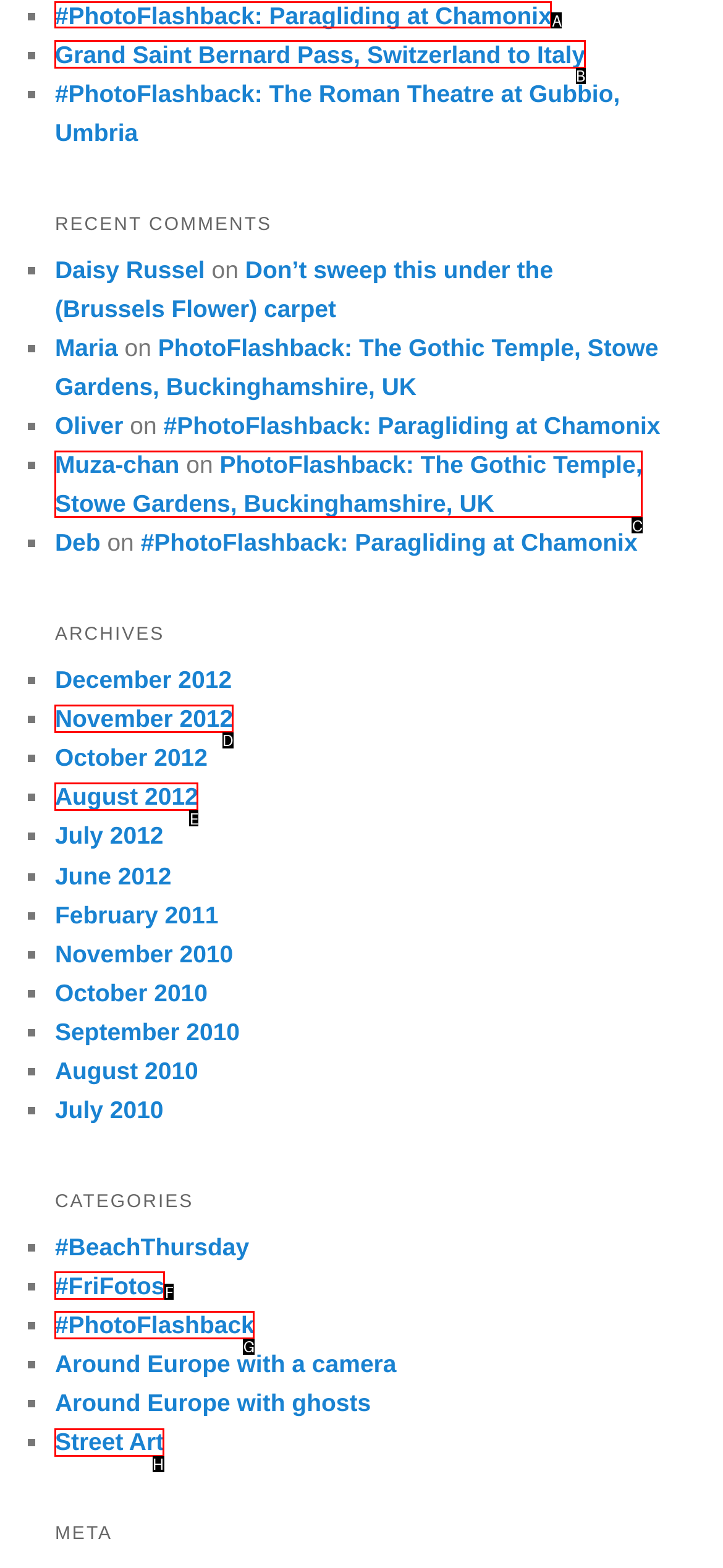Select the UI element that should be clicked to execute the following task: Read PhotoFlashback: Paragliding at Chamonix
Provide the letter of the correct choice from the given options.

A